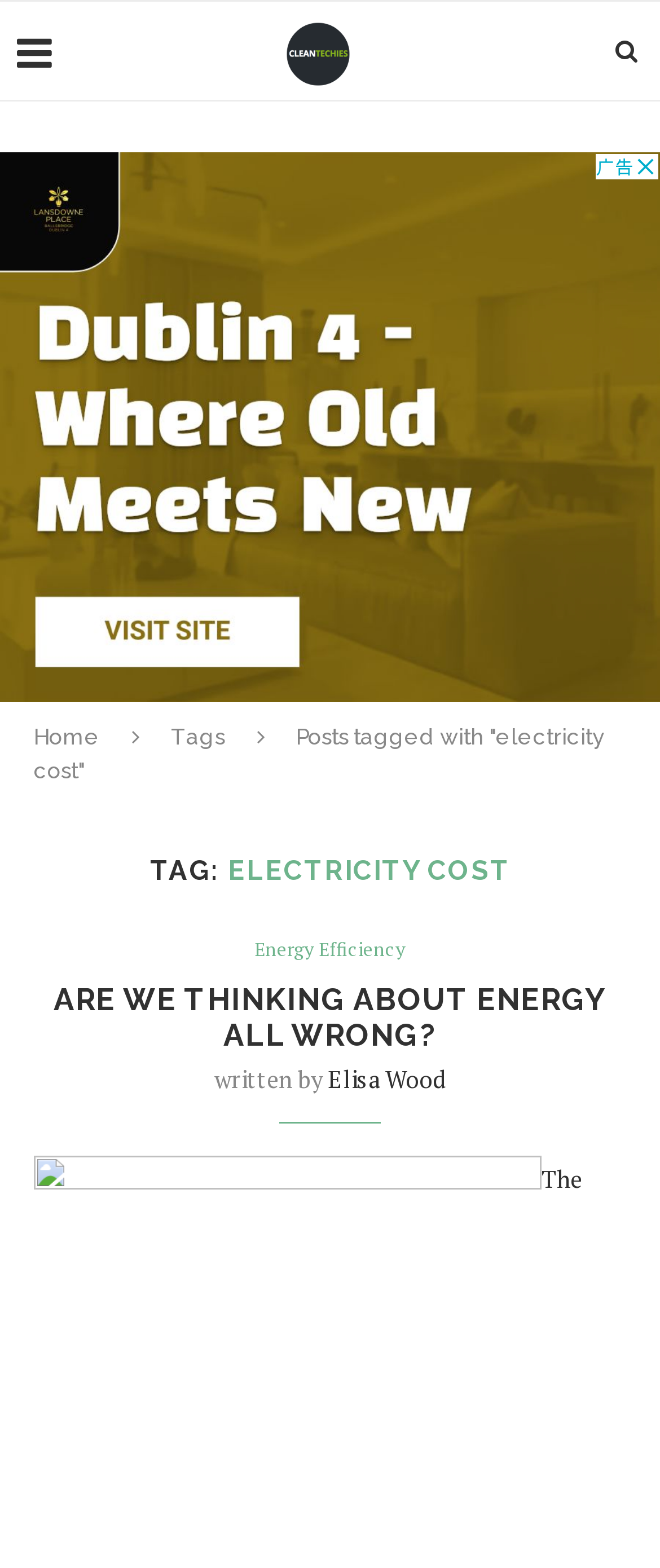Who wrote the article 'ARE WE THINKING ABOUT ENERGY ALL WRONG?'?
Refer to the image and provide a one-word or short phrase answer.

Elisa Wood